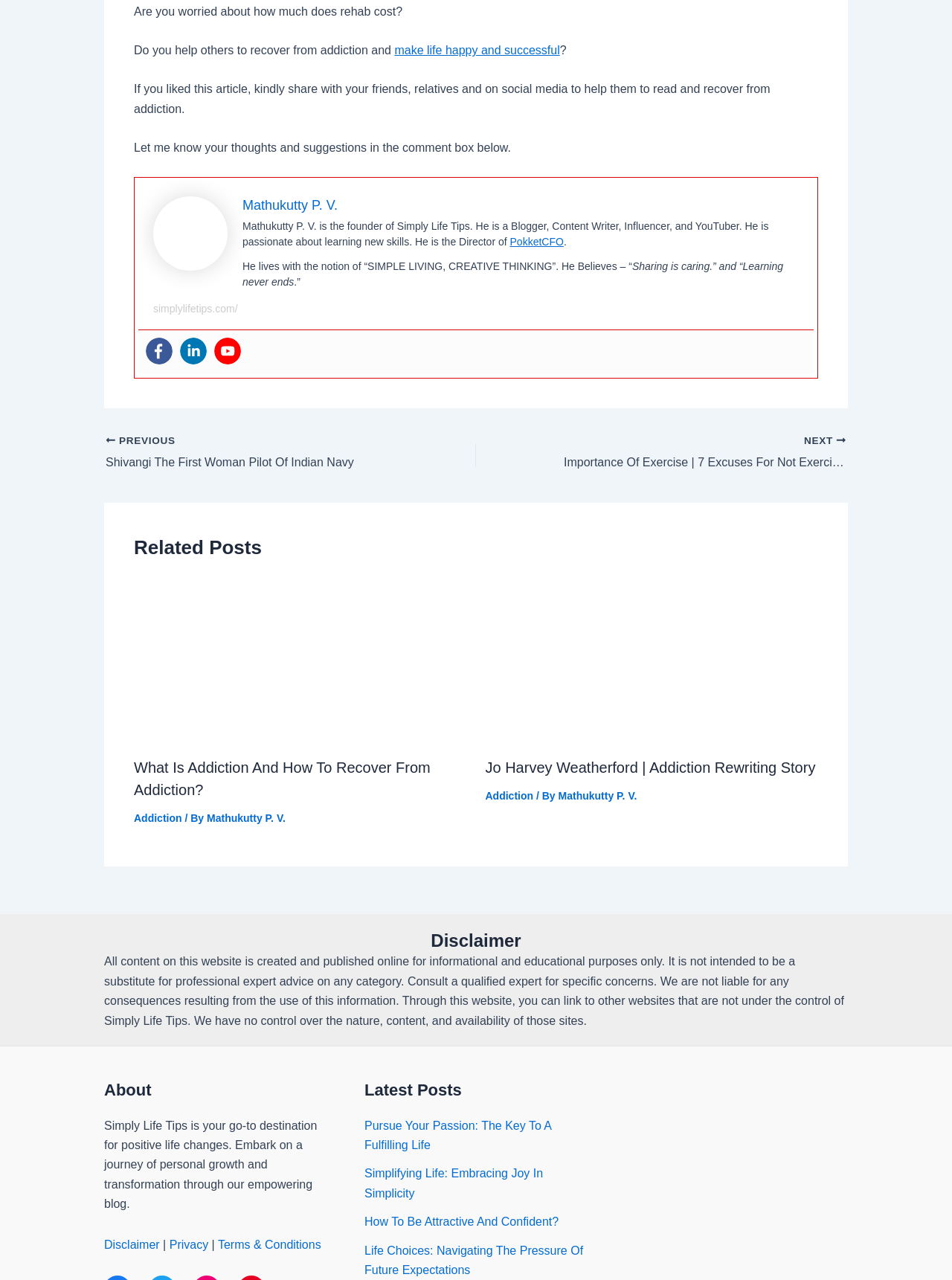What is the founder's name of Simply Life Tips?
Please ensure your answer is as detailed and informative as possible.

The founder's name can be found in the image caption 'Mathukutty P V Founder Simply Life Tips' and also in the link 'Mathukutty P. V.' which is located below the image.